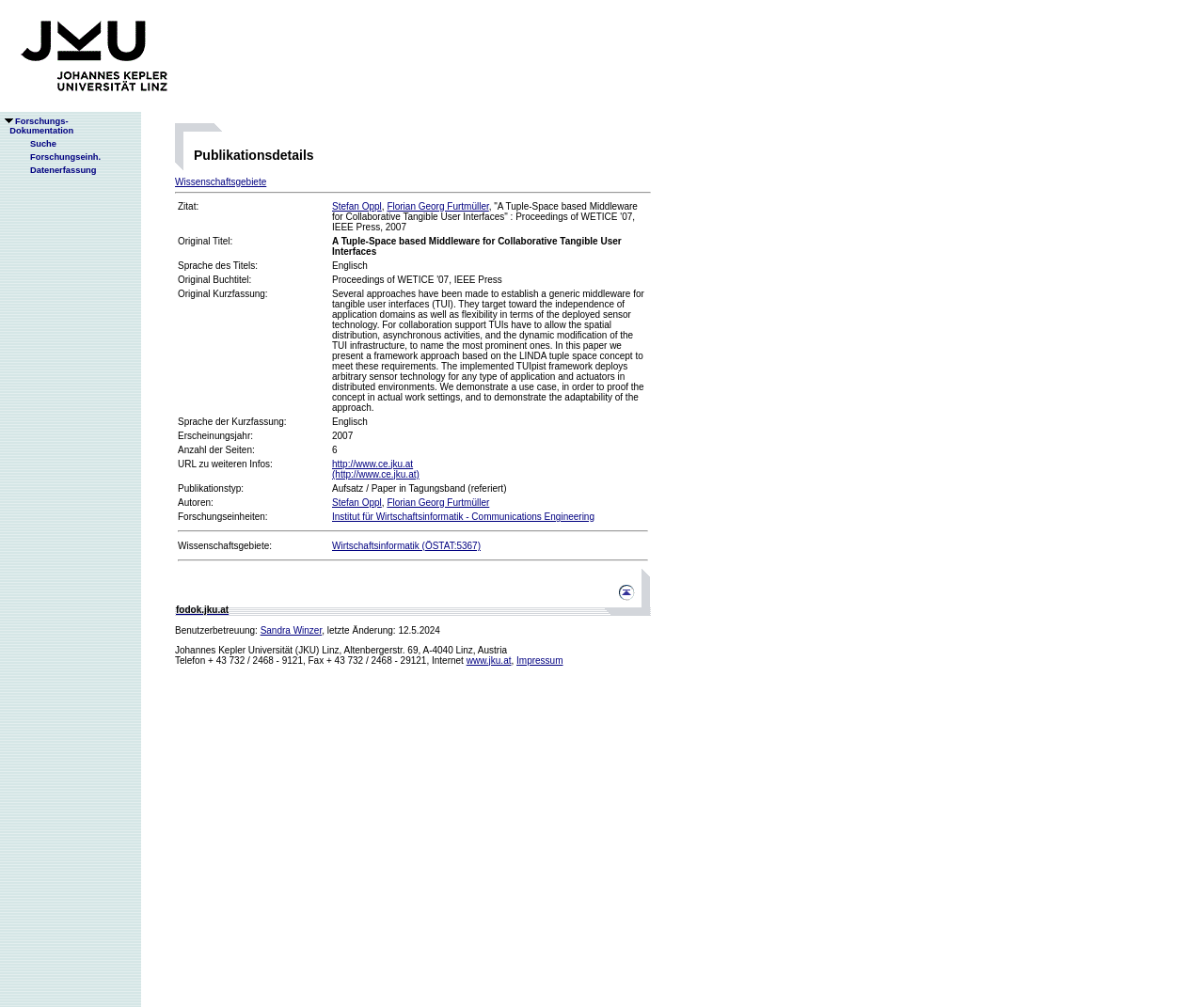Determine the bounding box coordinates for the area that needs to be clicked to fulfill this task: "Visit the website of Communications Engineering". The coordinates must be given as four float numbers between 0 and 1, i.e., [left, top, right, bottom].

[0.276, 0.508, 0.494, 0.518]